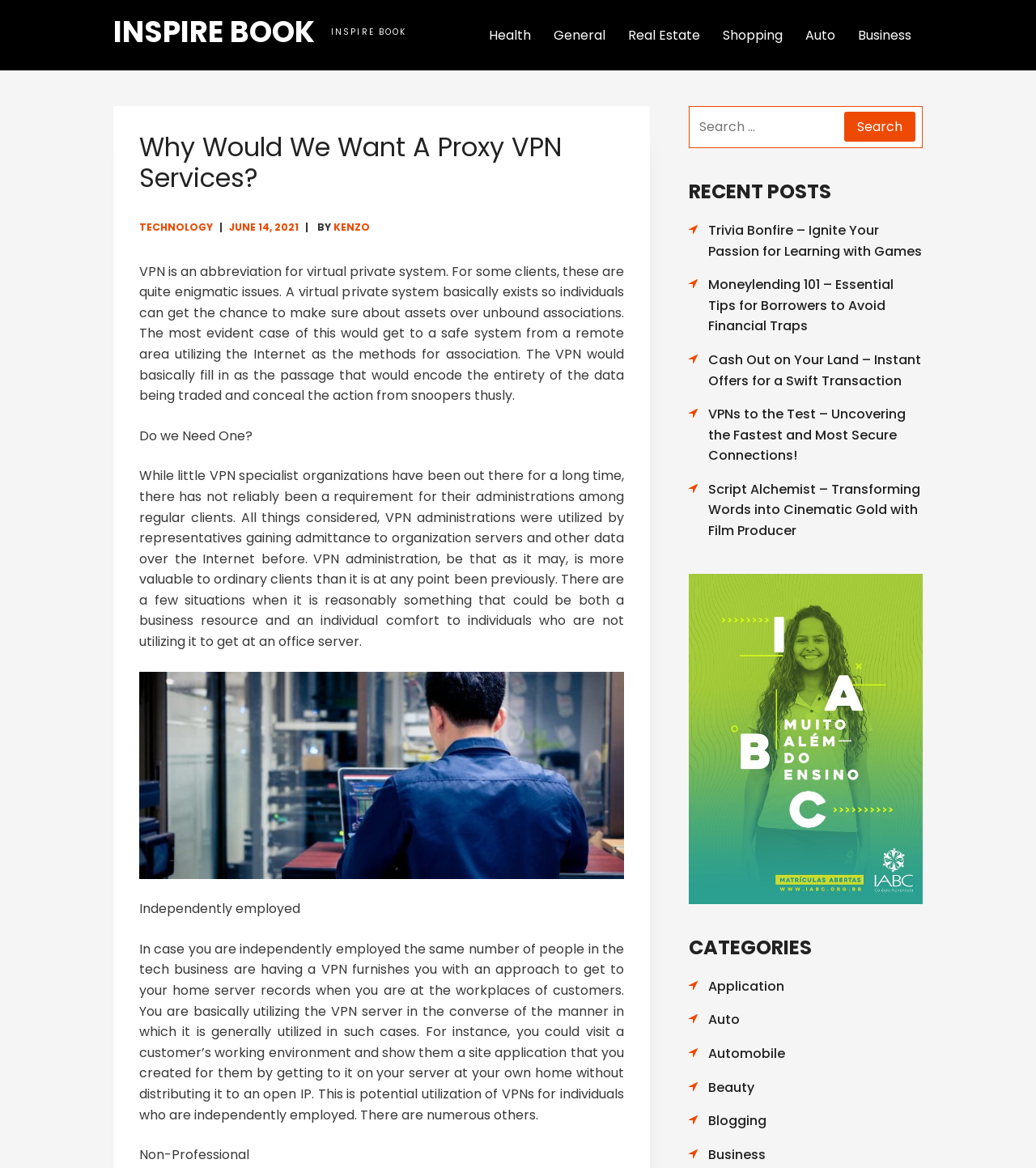Use one word or a short phrase to answer the question provided: 
What is the category of the post 'Trivia Bonfire – Ignite Your Passion for Learning with Games'?

Not specified